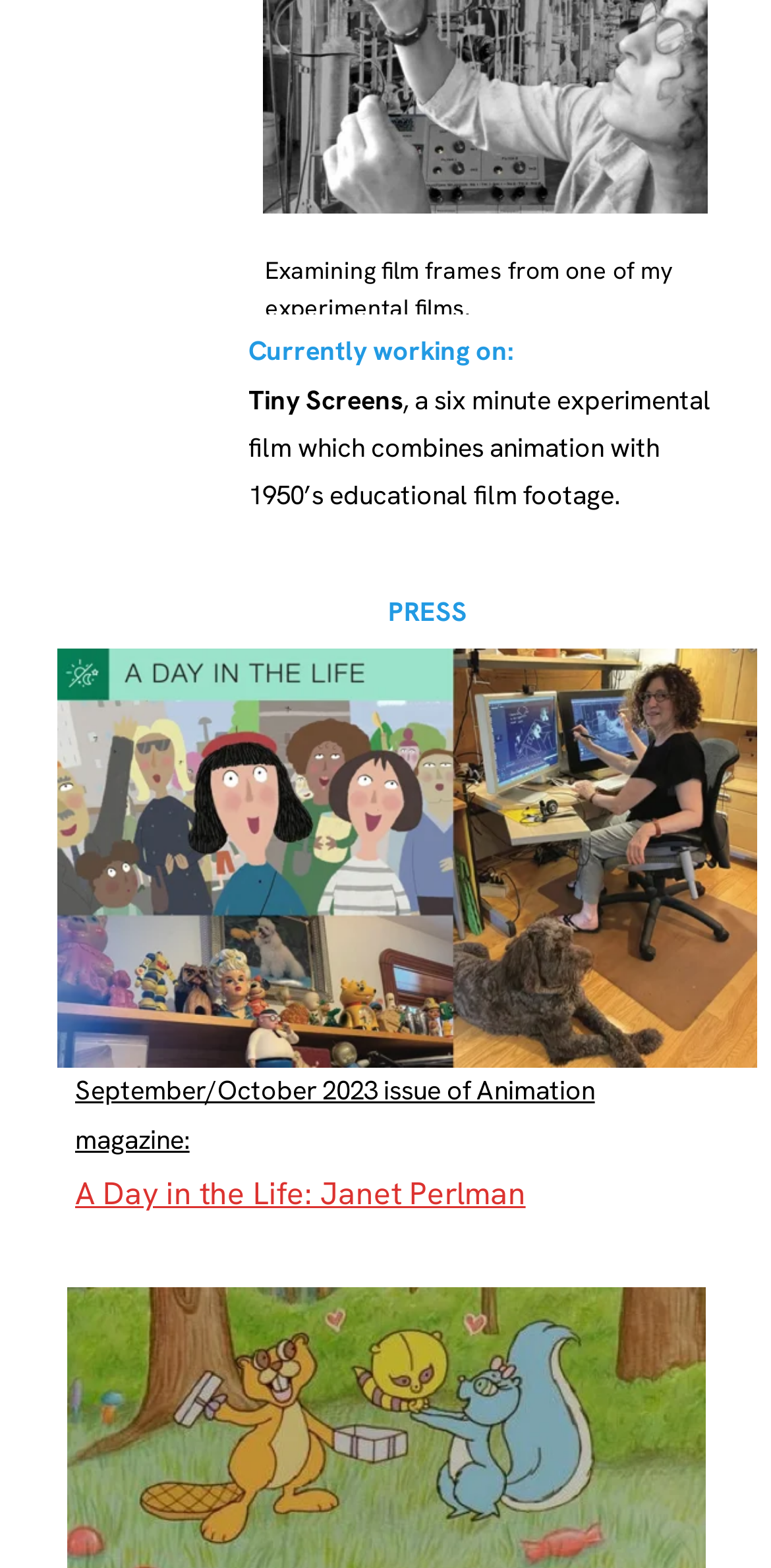Refer to the image and offer a detailed explanation in response to the question: What is the author of the latest article?

The webpage contains a link 'A Day in the Life: Janet Perlman', which suggests that Janet Perlman is the author of the latest article.